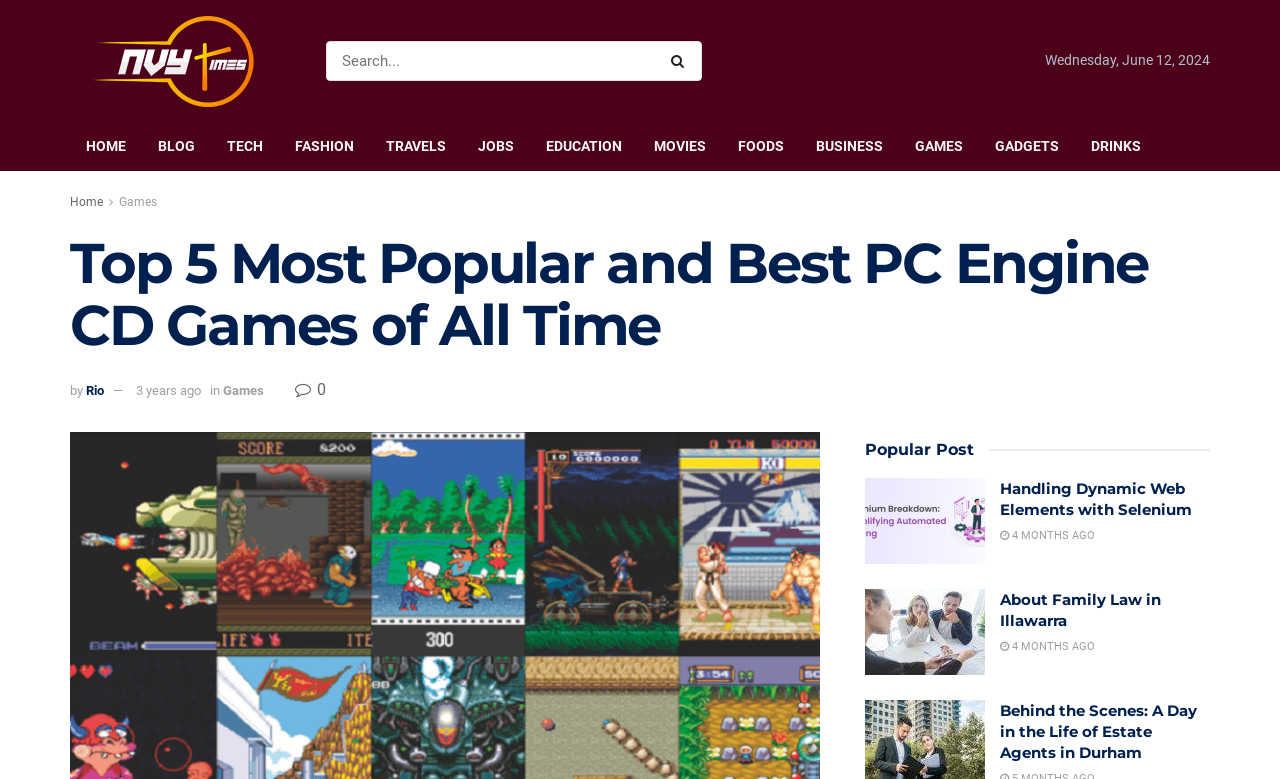What is the author of the article 'Top 5 Most Popular and Best PC Engine CD Games of All Time'?
Please provide a detailed and thorough answer to the question.

I found the author by looking at the link 'Rio' with a bounding box coordinate of [0.067, 0.492, 0.081, 0.511] that is likely to be the author of the article.